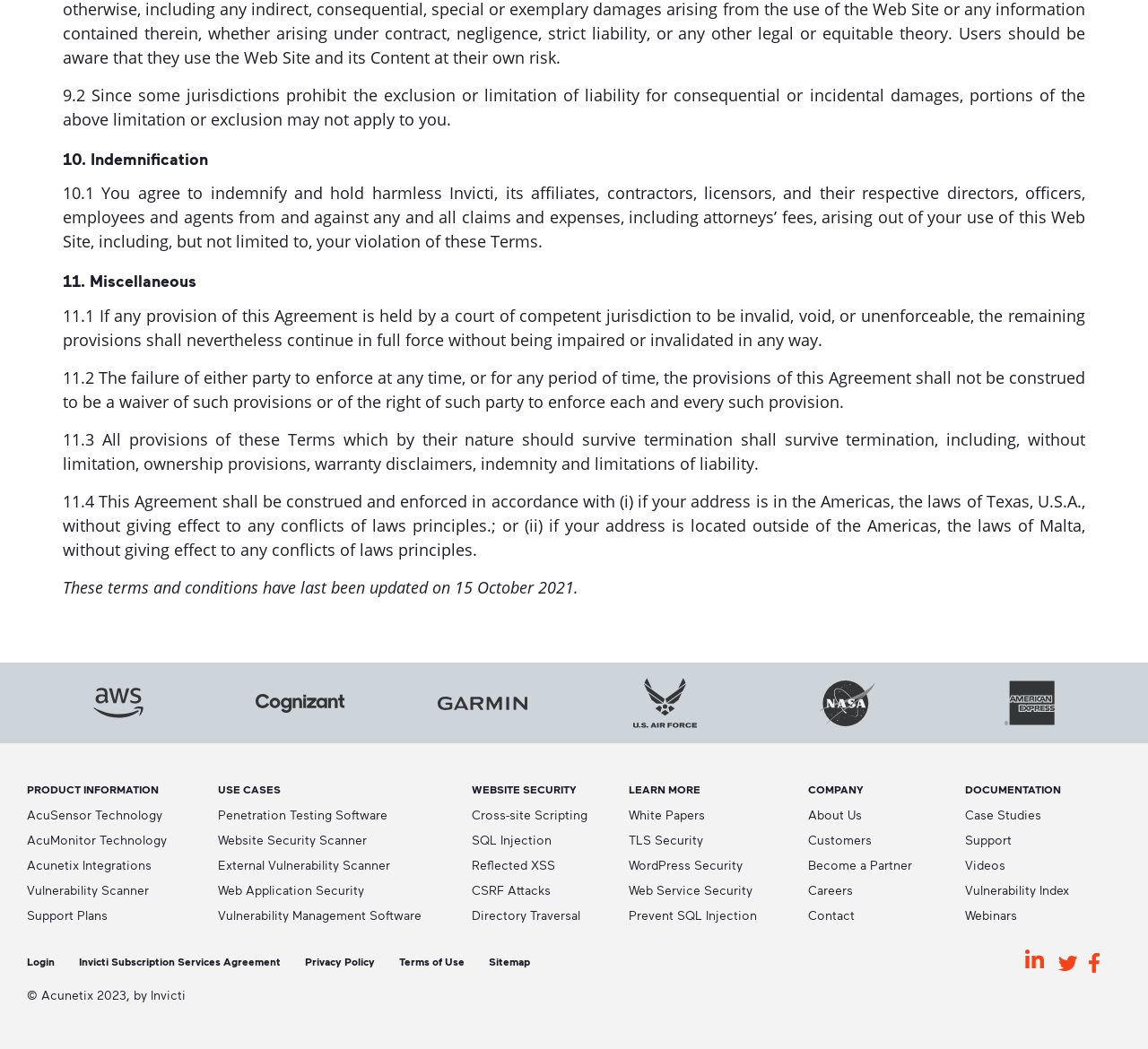What is the purpose of the Acunetix Integrations link?
Please use the image to provide an in-depth answer to the question.

I found the link 'Acunetix Integrations' under the 'PRODUCT INFORMATION' heading, which suggests that it is related to learning about integrations of Acunetix products.